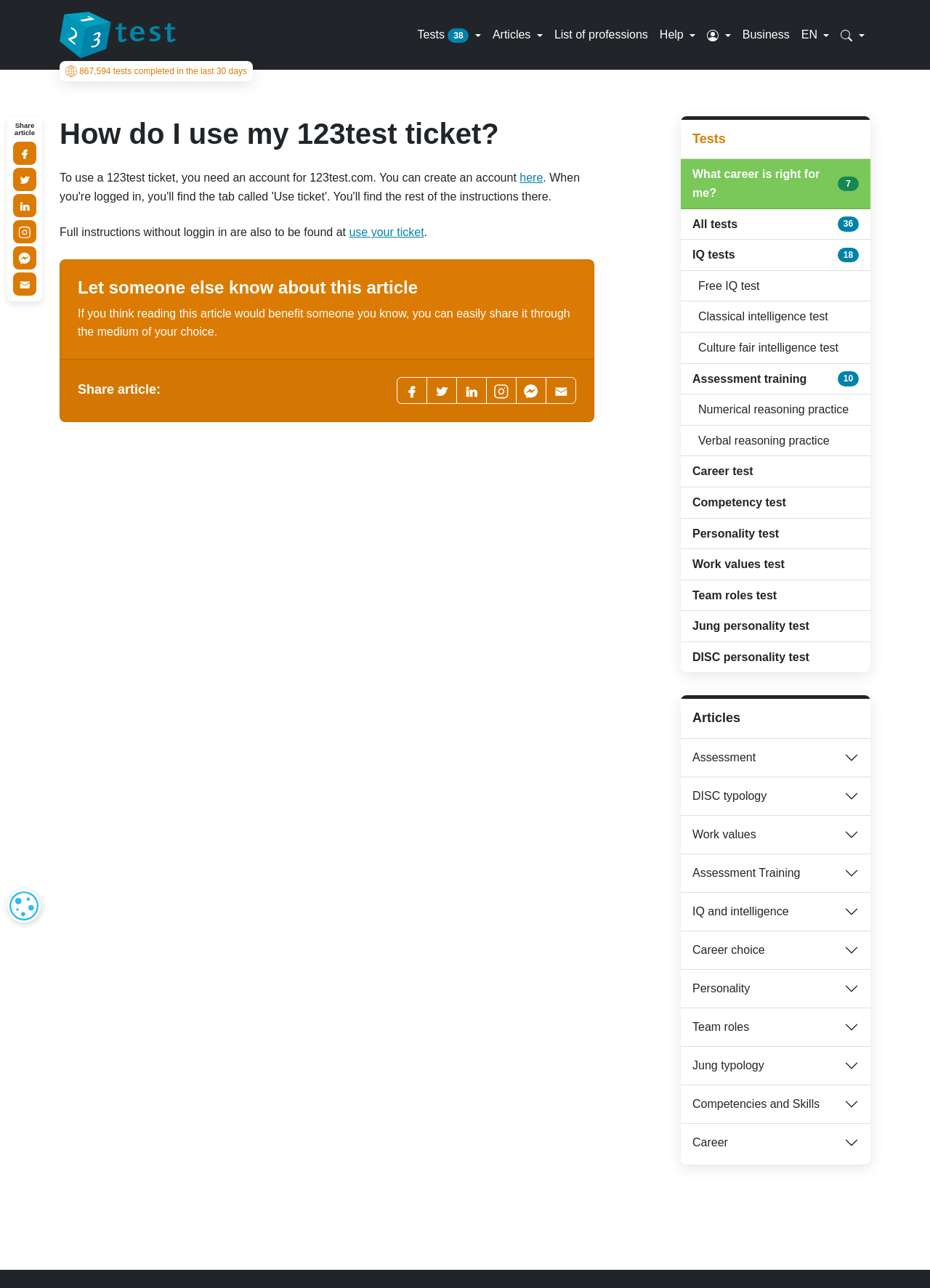Provide the bounding box coordinates of the UI element that matches the description: "All tests36".

[0.745, 0.167, 0.923, 0.181]